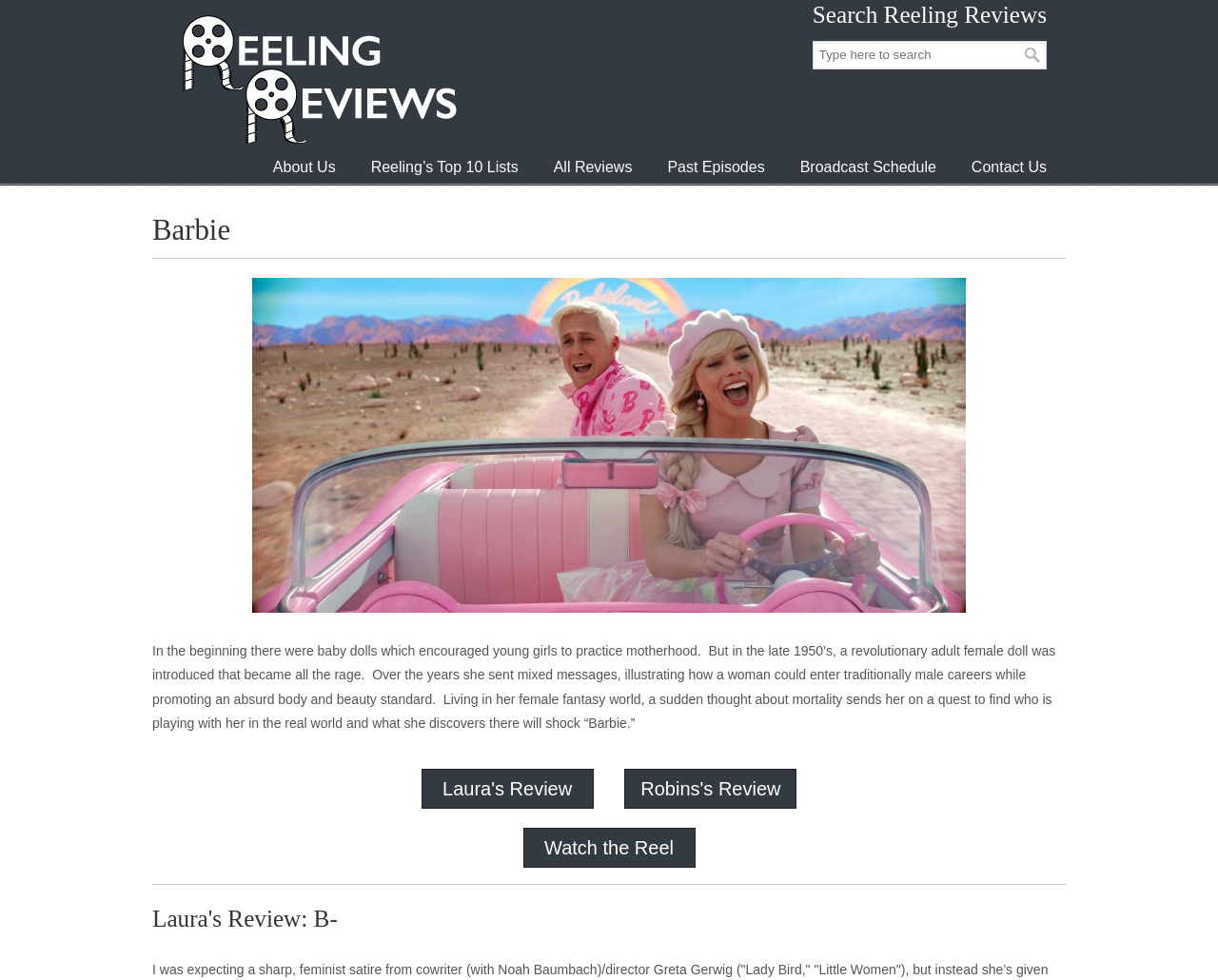Determine the bounding box coordinates of the region to click in order to accomplish the following instruction: "Watch the Reel". Provide the coordinates as four float numbers between 0 and 1, specifically [left, top, right, bottom].

[0.447, 0.854, 0.553, 0.876]